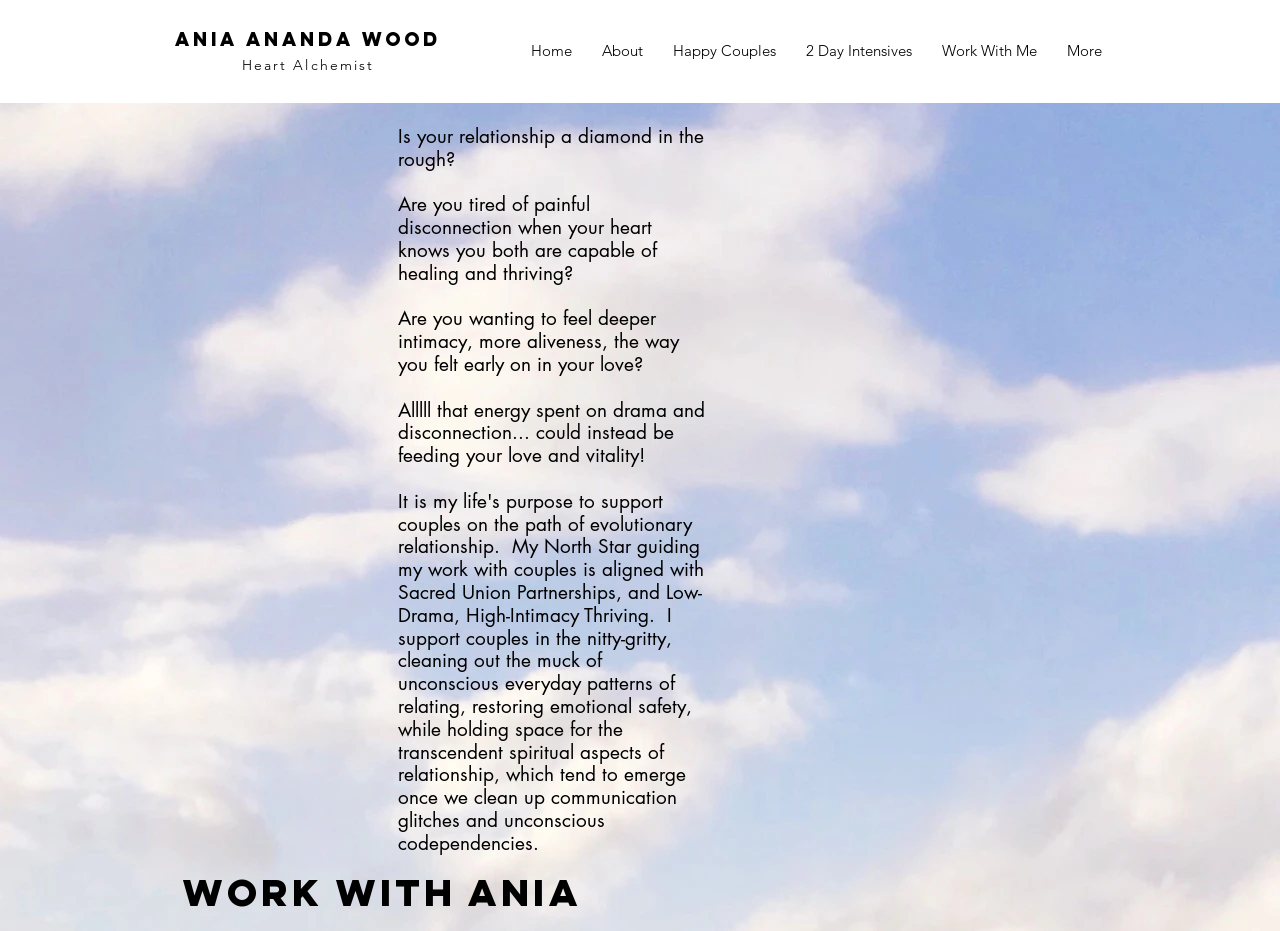Determine the bounding box coordinates of the clickable element to complete this instruction: "click on 'Heart Alchemist' link". Provide the coordinates in the format of four float numbers between 0 and 1, [left, top, right, bottom].

[0.189, 0.06, 0.292, 0.079]